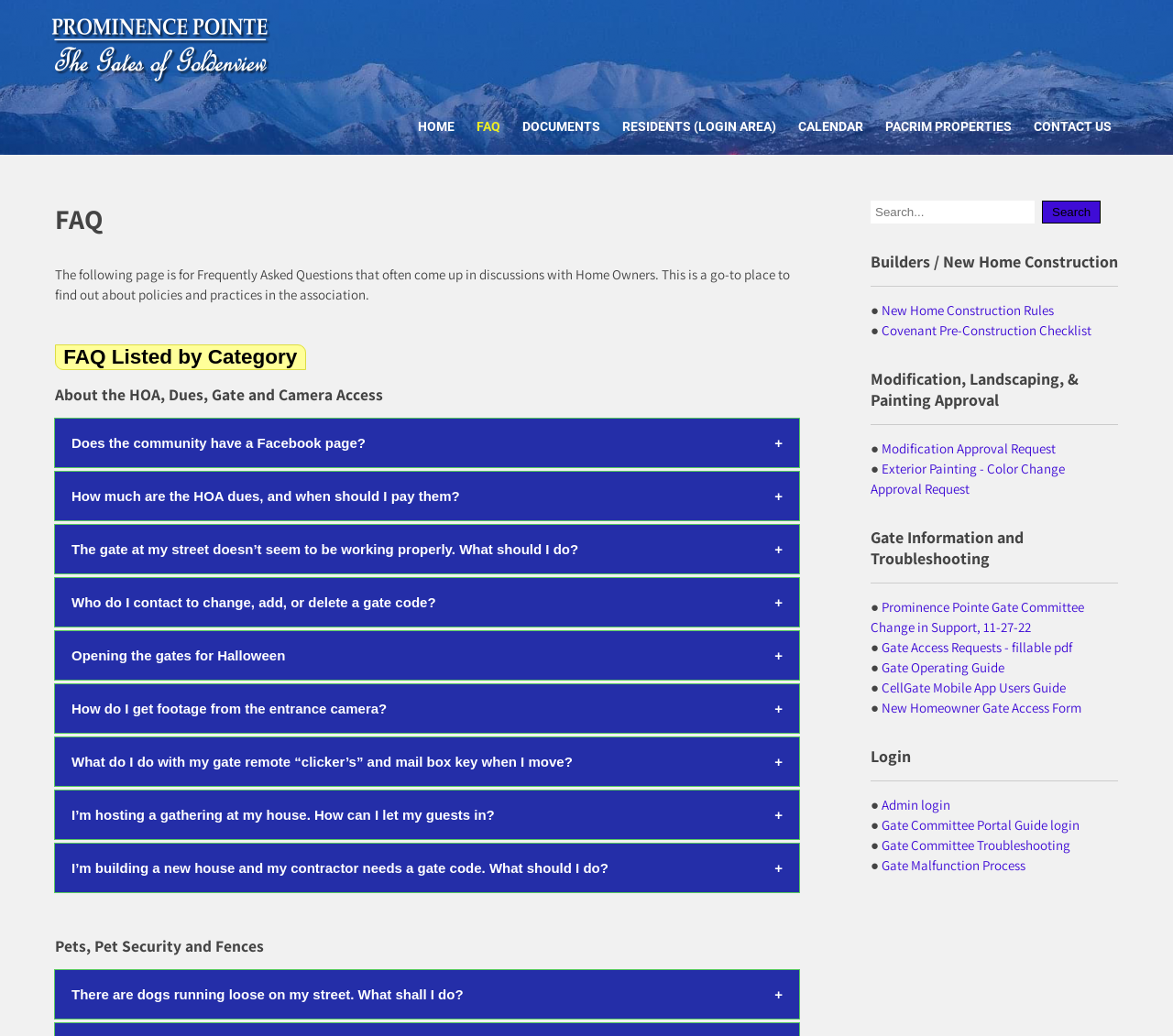Locate the bounding box coordinates of the element you need to click to accomplish the task described by this instruction: "Get information about the HOA Facebook group".

[0.369, 0.523, 0.491, 0.54]